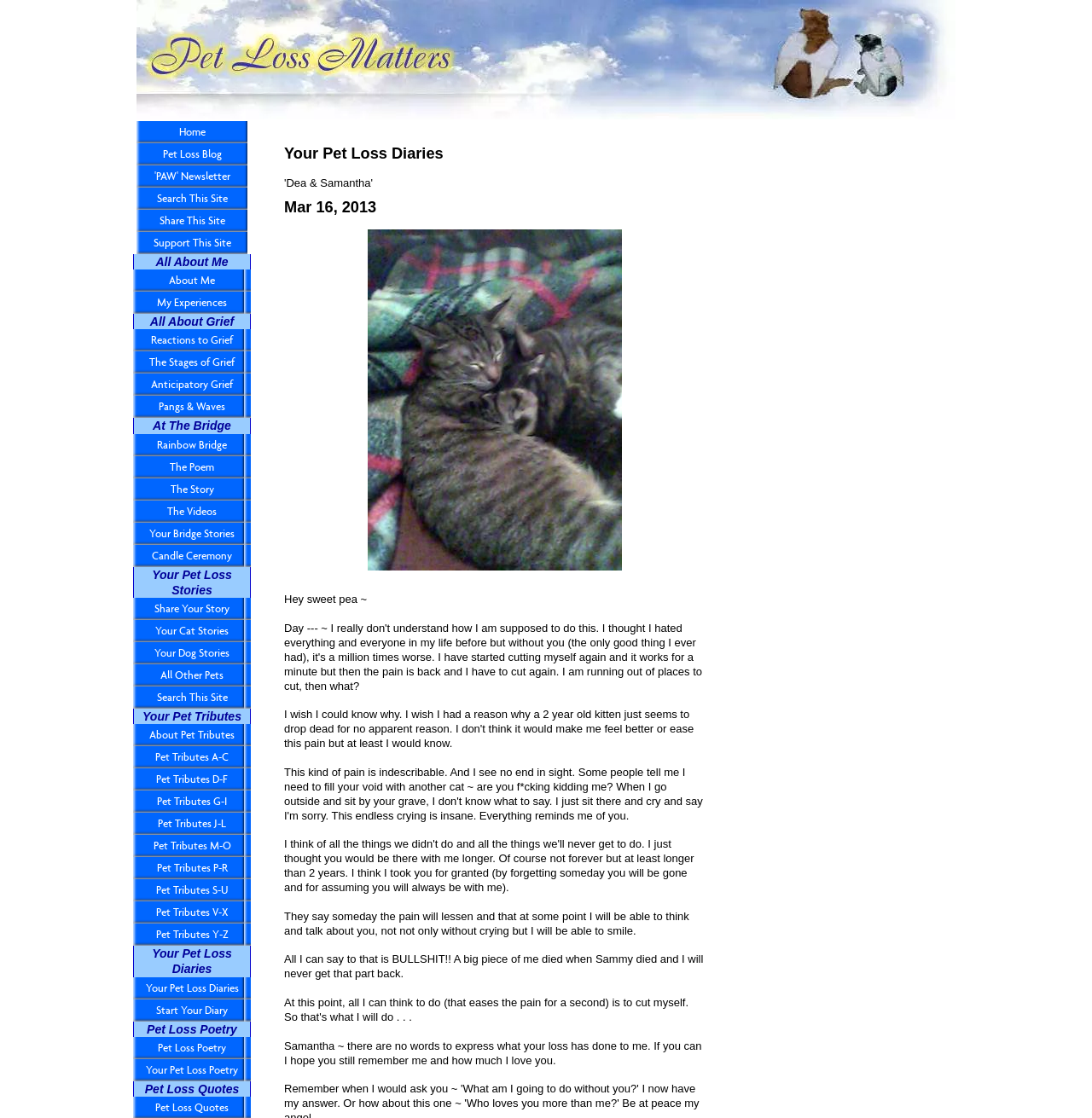Create an elaborate caption that covers all aspects of the webpage.

This webpage appears to be a personal blog or diary dedicated to pet loss and grief. At the top of the page, there is a heading that reads "Your Pet Loss Diaries 'Dea & Samantha' Mar 16, 2013". Below this heading, there are three paragraphs of text, which express the author's emotional pain and grief after losing their pet, Samantha. The text is heartfelt and emotional, with the author expressing their feelings of sadness, anger, and loss.

To the left of the page, there is a navigation menu with several headings, including "Home", "Pet Loss Blog", "'PAW' Newsletter", "Search This Site", "Share This Site", and "Support This Site". Below these headings, there are several subheadings, including "All About Me", "All About Grief", "At The Bridge", "Your Pet Loss Stories", "Your Pet Tributes", "Your Pet Loss Diaries", "Pet Loss Poetry", and "Pet Loss Quotes". Each of these subheadings has several links to related pages or articles.

The overall layout of the page is simple and easy to navigate, with a focus on the author's personal story and experiences with pet loss. The use of headings and subheadings helps to organize the content and make it easy to find specific topics or resources.